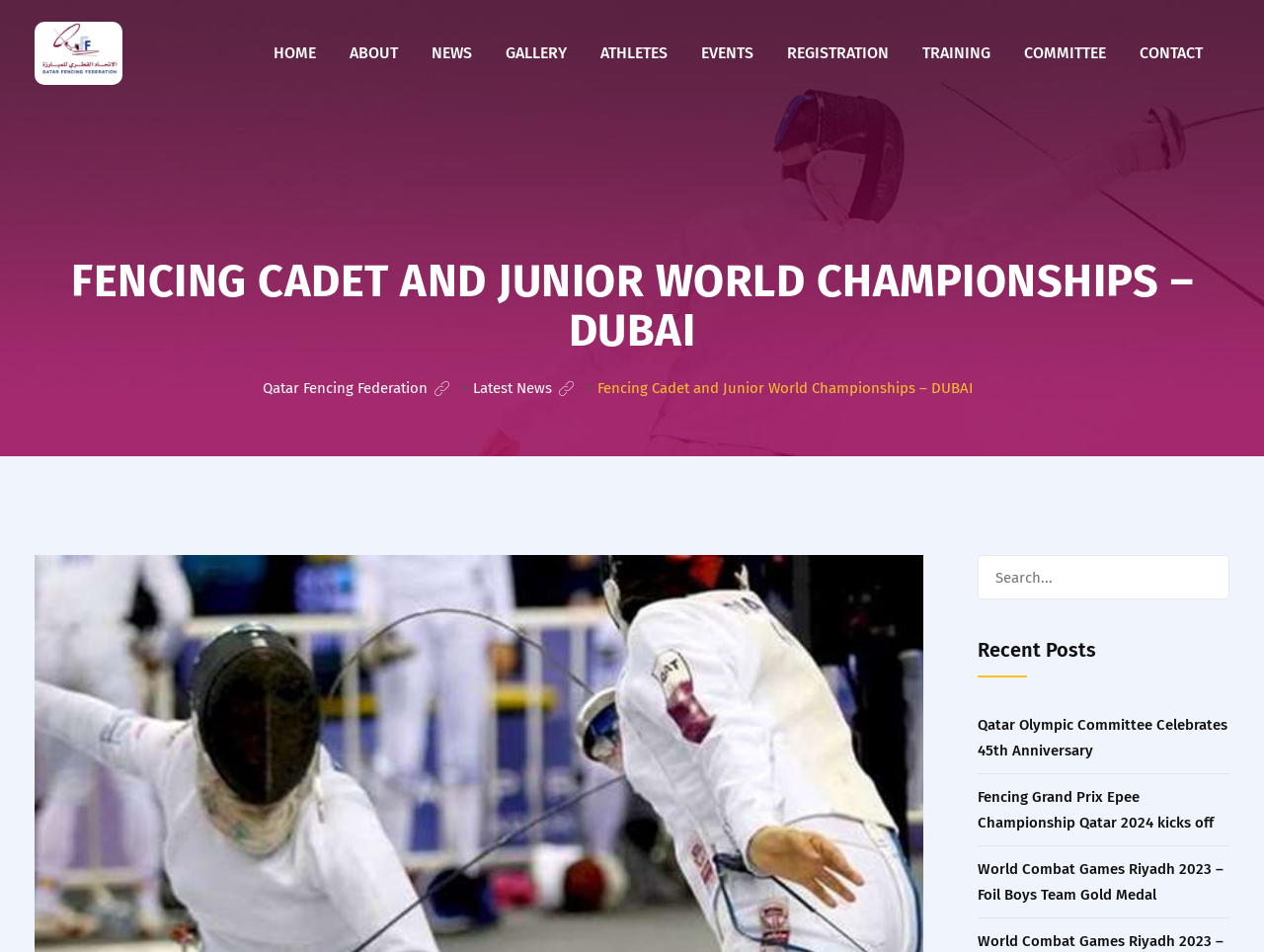What is the name of the organization hosting the championships?
Answer the question with a single word or phrase derived from the image.

Qatar Fencing Federation